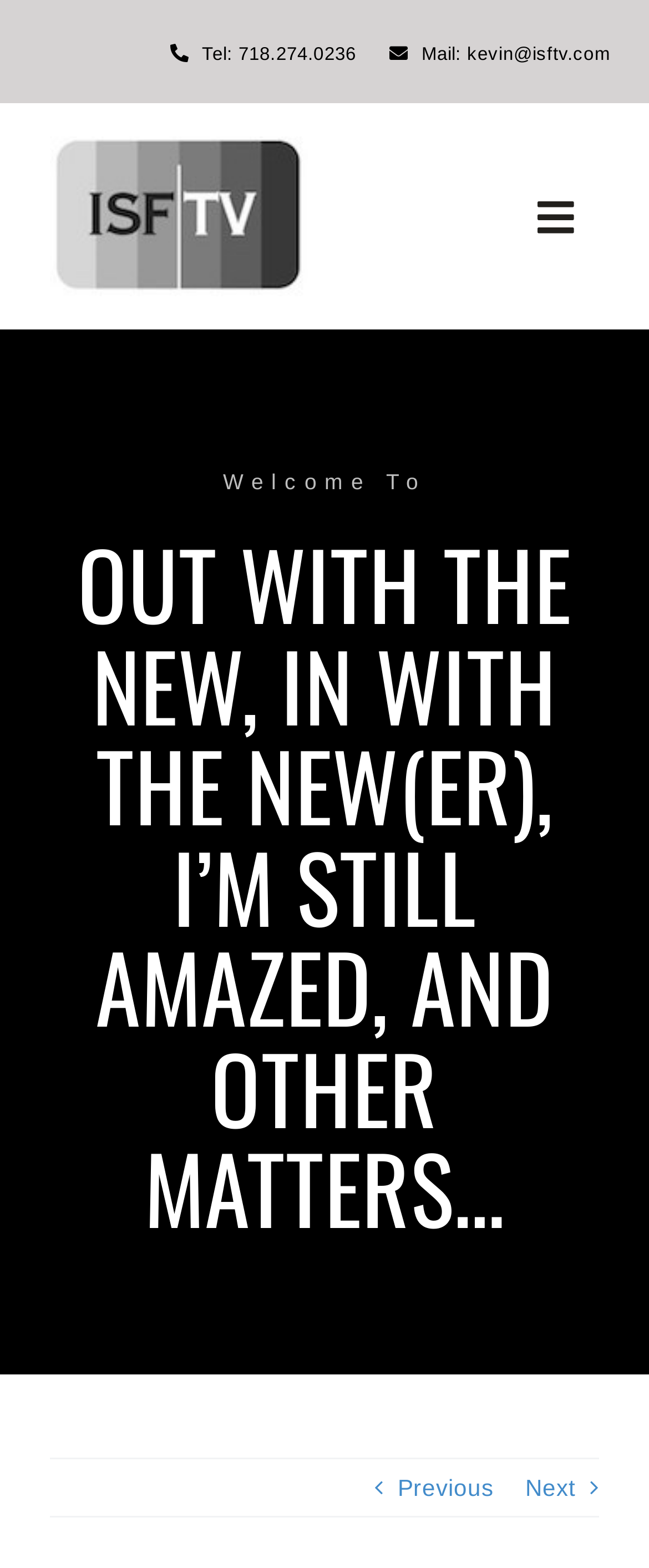Respond with a single word or short phrase to the following question: 
What is the text above the main heading?

Welcome To